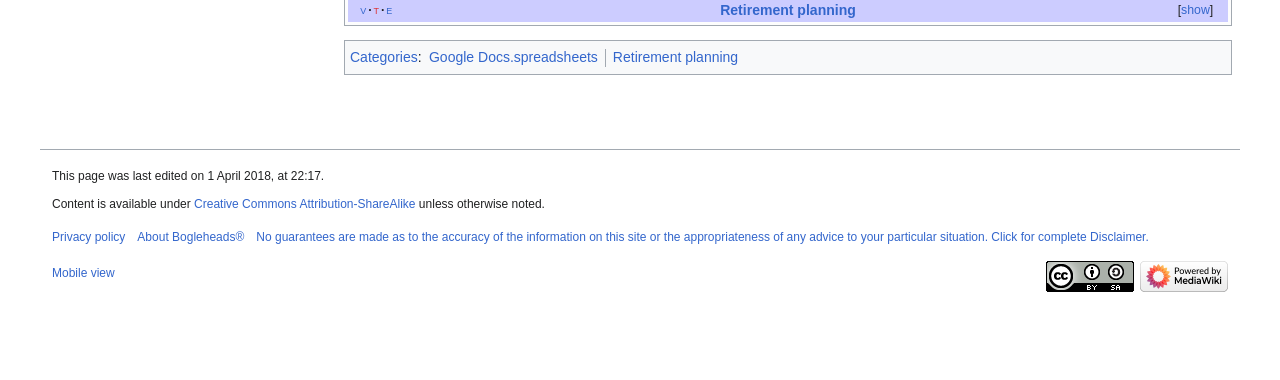Based on the image, please respond to the question with as much detail as possible:
What is the name of the license under which the content is available?

I found the answer by looking at the link element that says 'Creative Commons Attribution-ShareAlike' and also has an image with the same name.